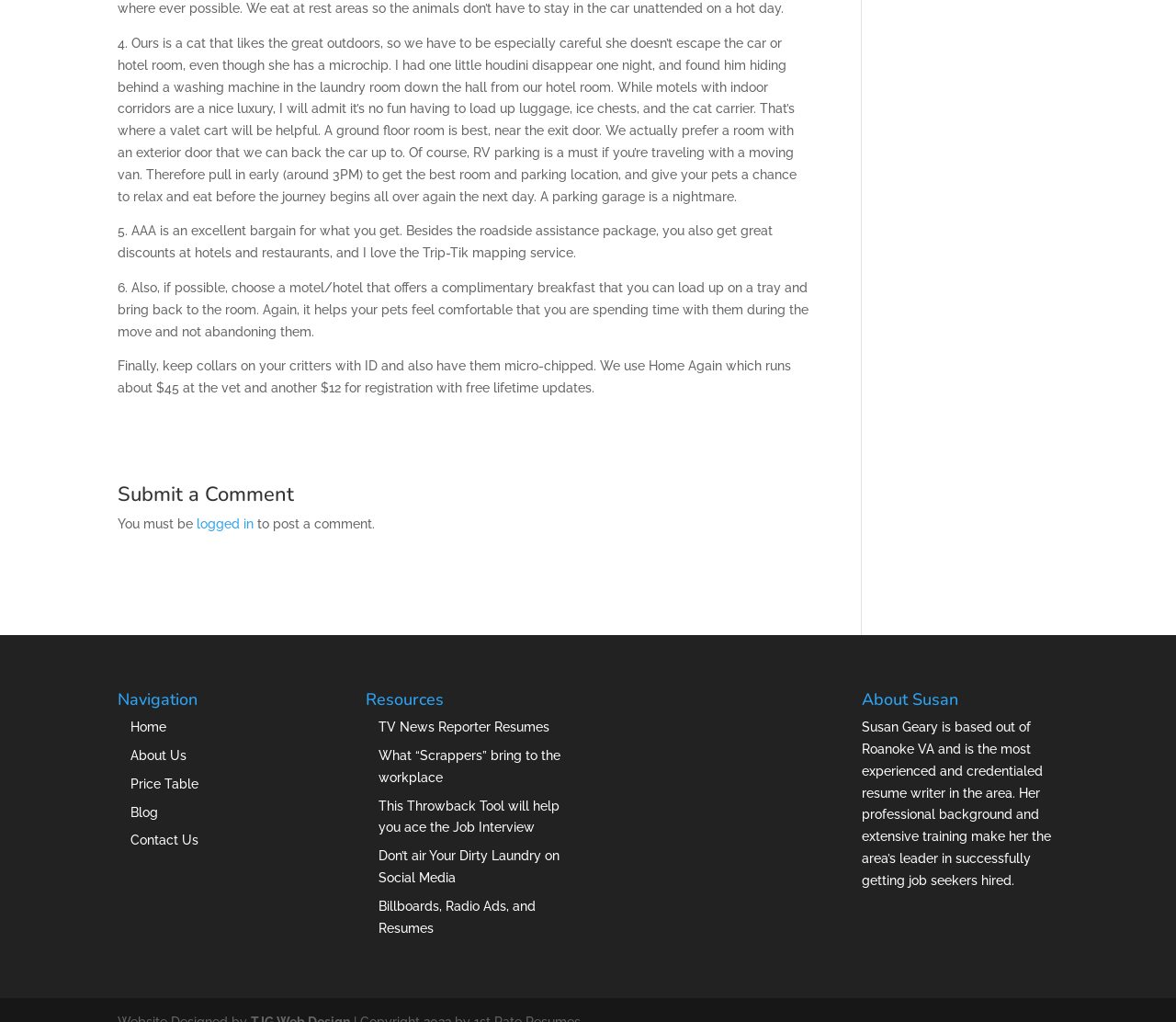Based on the element description, predict the bounding box coordinates (top-left x, top-left y, bottom-right x, bottom-right y) for the UI element in the screenshot: About Us

[0.111, 0.732, 0.159, 0.746]